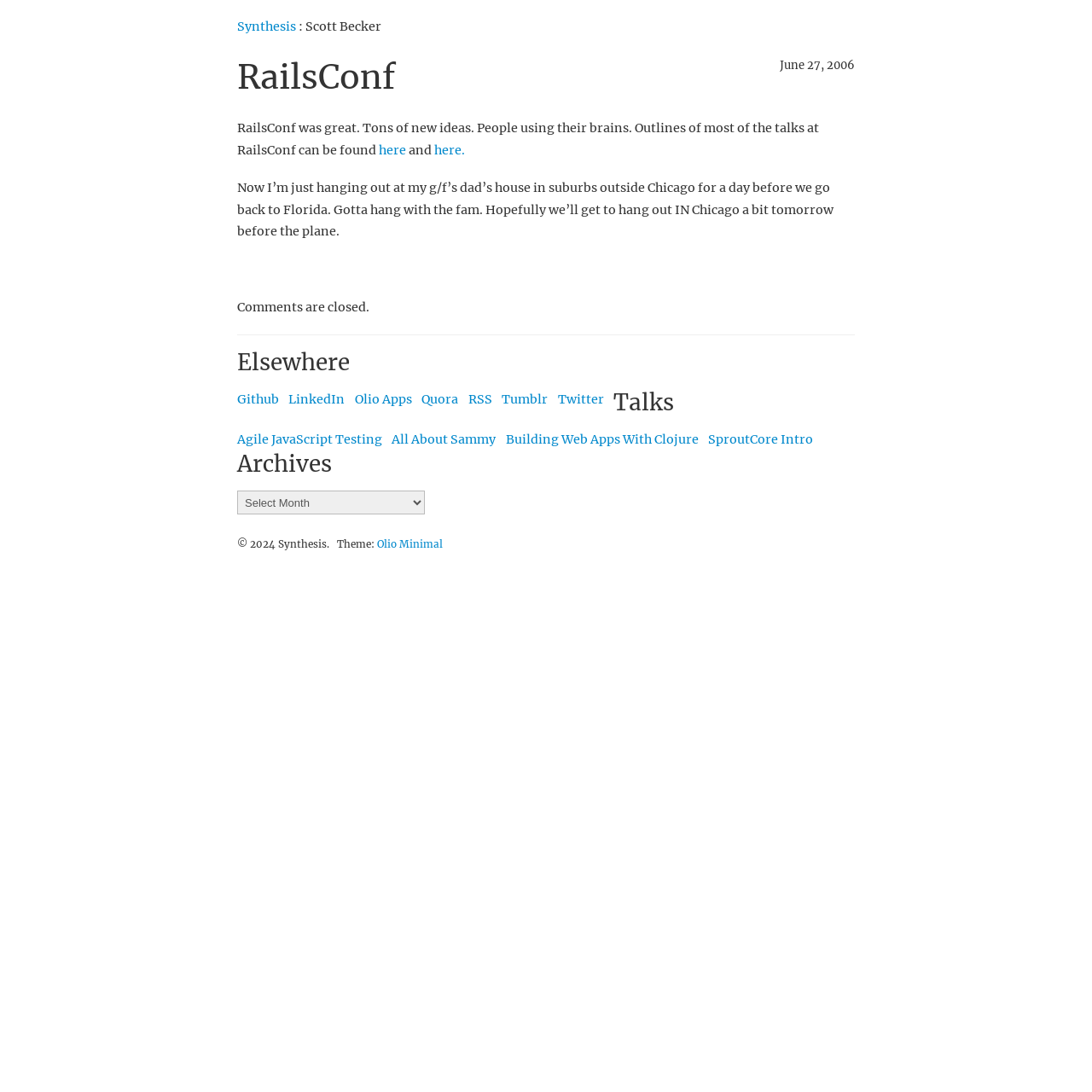What is the author's current location?
Answer briefly with a single word or phrase based on the image.

Chicago